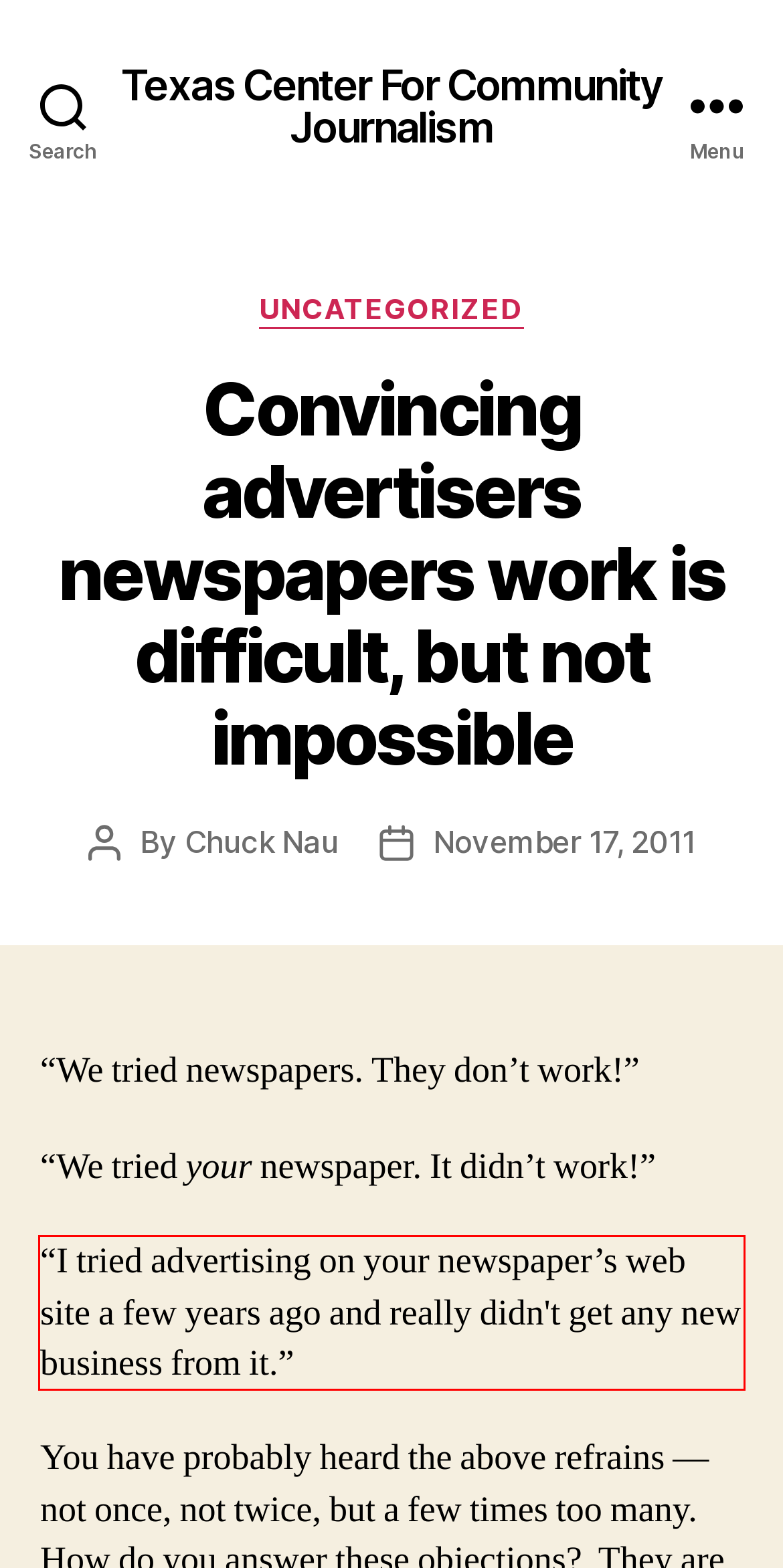Your task is to recognize and extract the text content from the UI element enclosed in the red bounding box on the webpage screenshot.

“I tried advertising on your newspaper’s web site a few years ago and really didn't get any new business from it.”